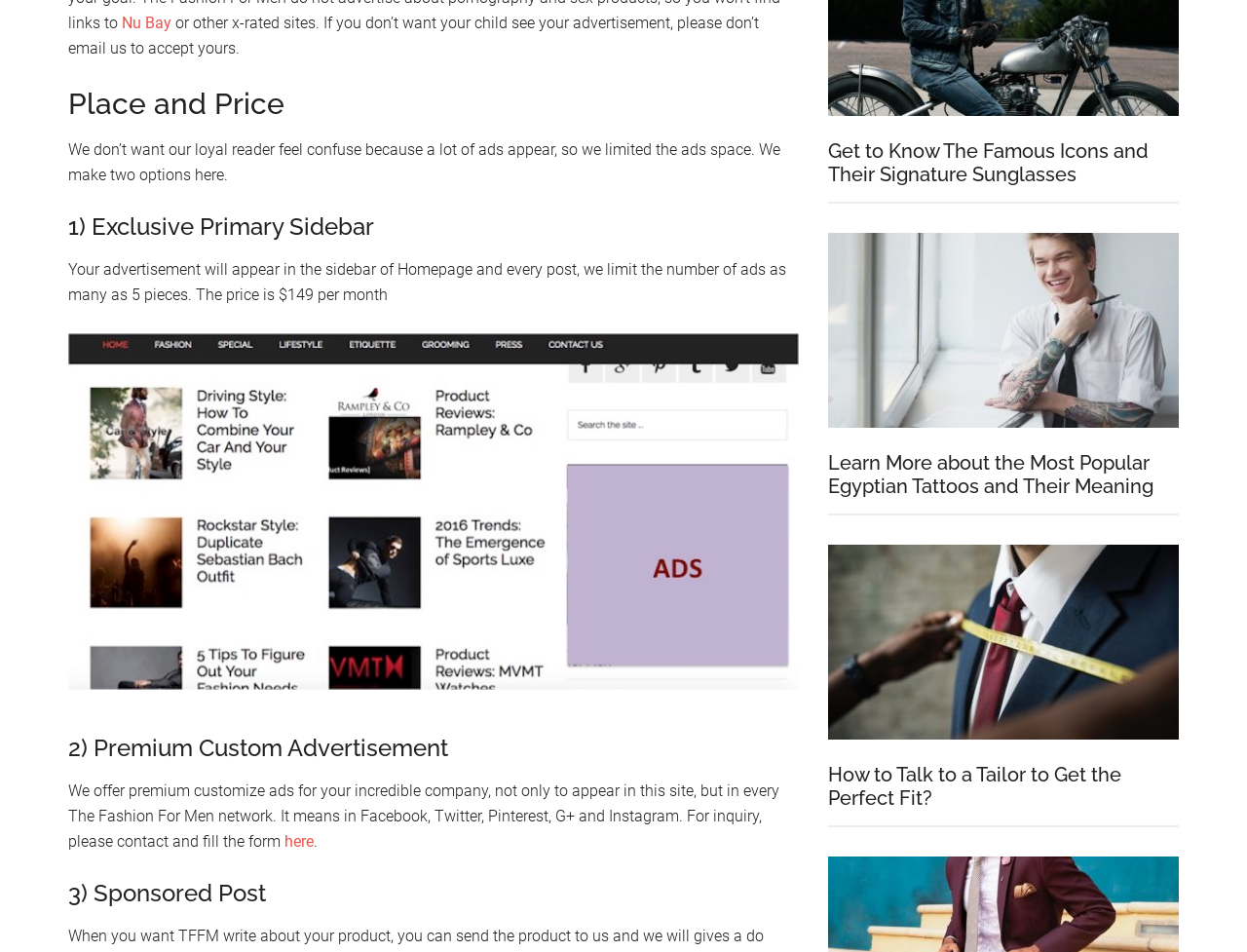Identify the bounding box coordinates of the clickable section necessary to follow the following instruction: "Check out 'How to Talk to a Tailor to Get the Perfect Fit?'". The coordinates should be presented as four float numbers from 0 to 1, i.e., [left, top, right, bottom].

[0.664, 0.801, 0.899, 0.85]